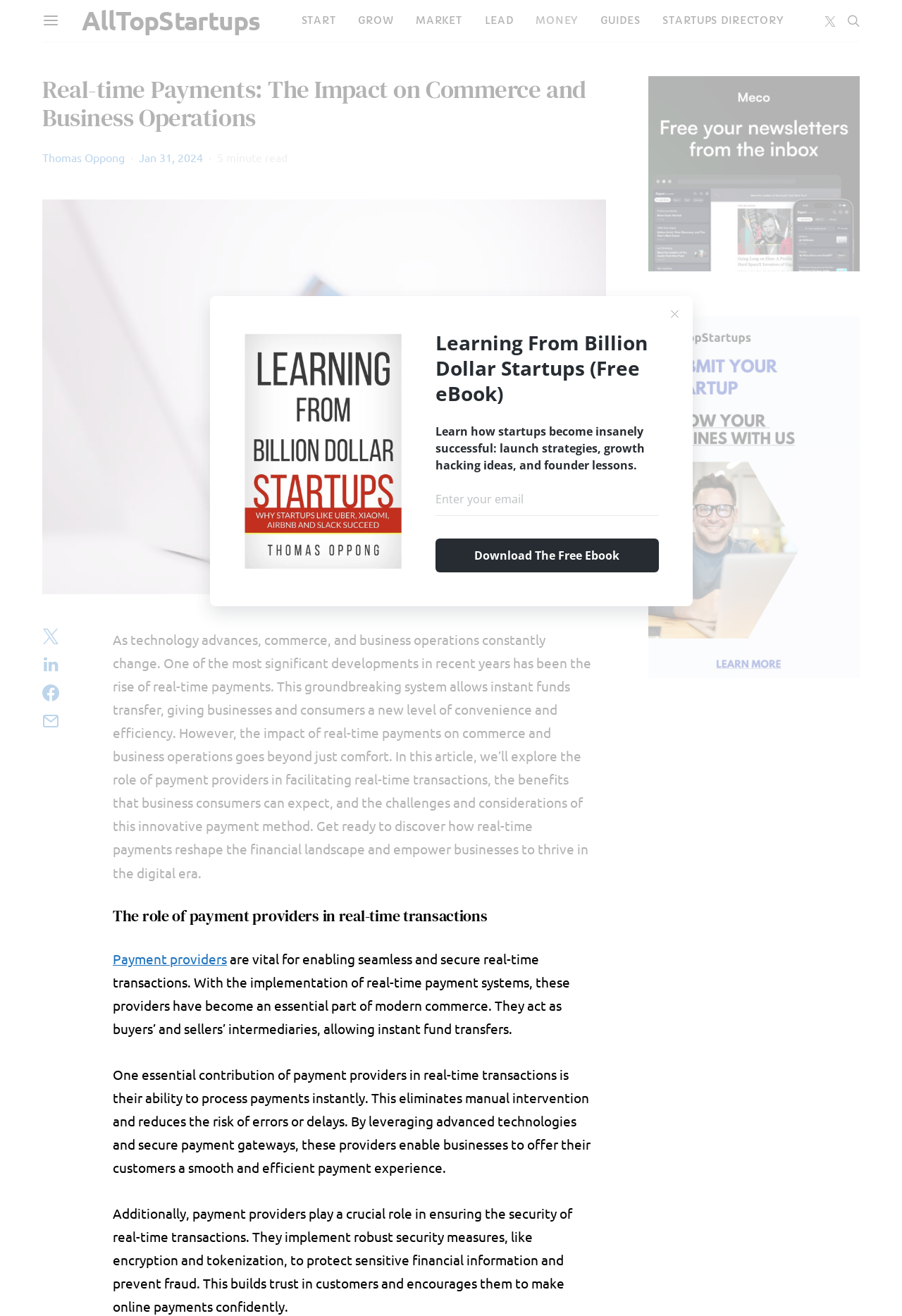What is the benefit of real-time payments?
Based on the screenshot, respond with a single word or phrase.

Convenience and efficiency